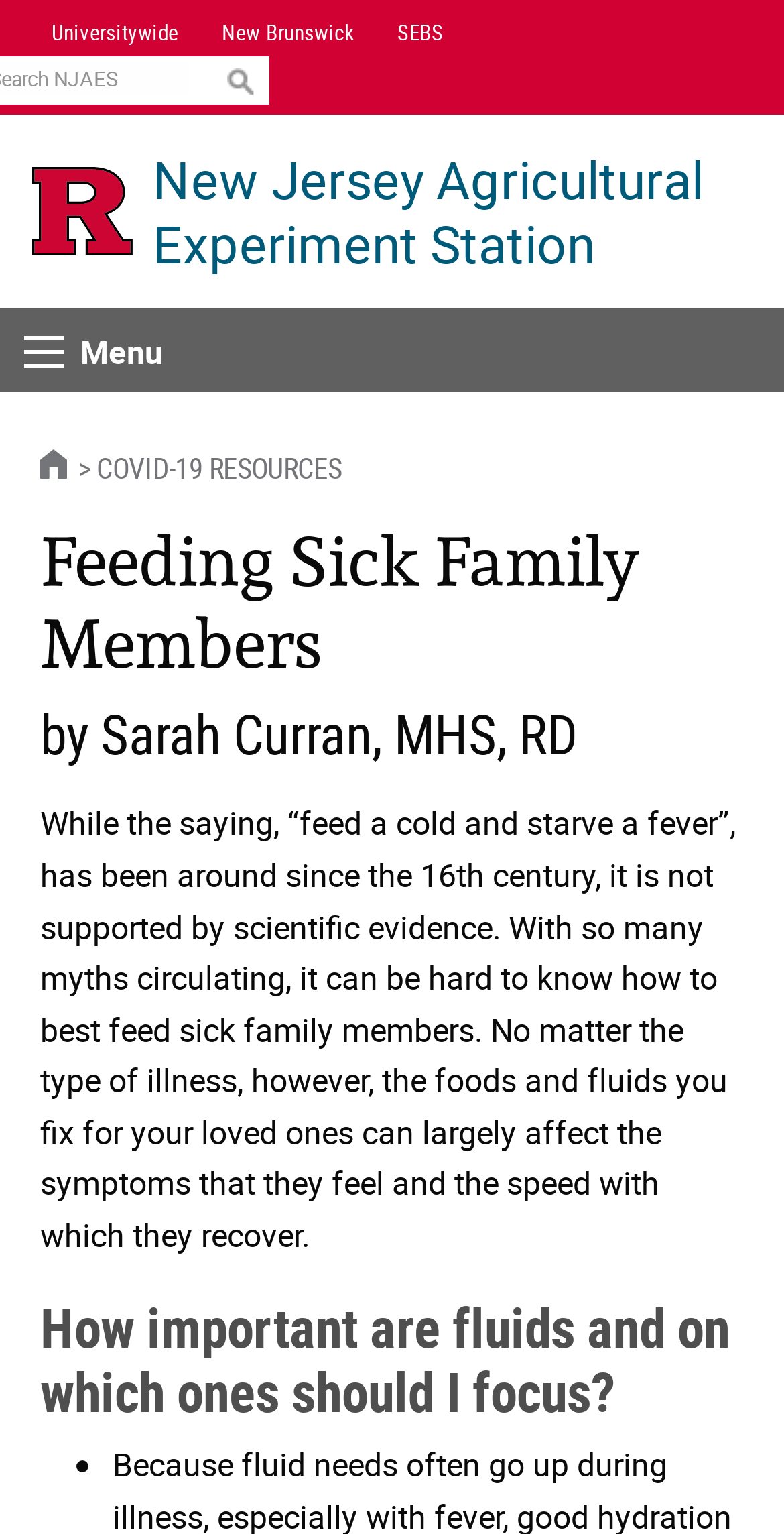Answer the question briefly using a single word or phrase: 
What is the focus of the fluids section?

Importance of fluids